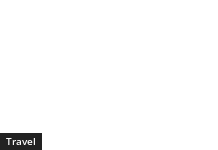What is the overall aesthetic of the design?
Kindly give a detailed and elaborate answer to the question.

The caption describes the overall aesthetic as clean and modern, which reflects the theme of exploration and adventure that is central to travel experiences.